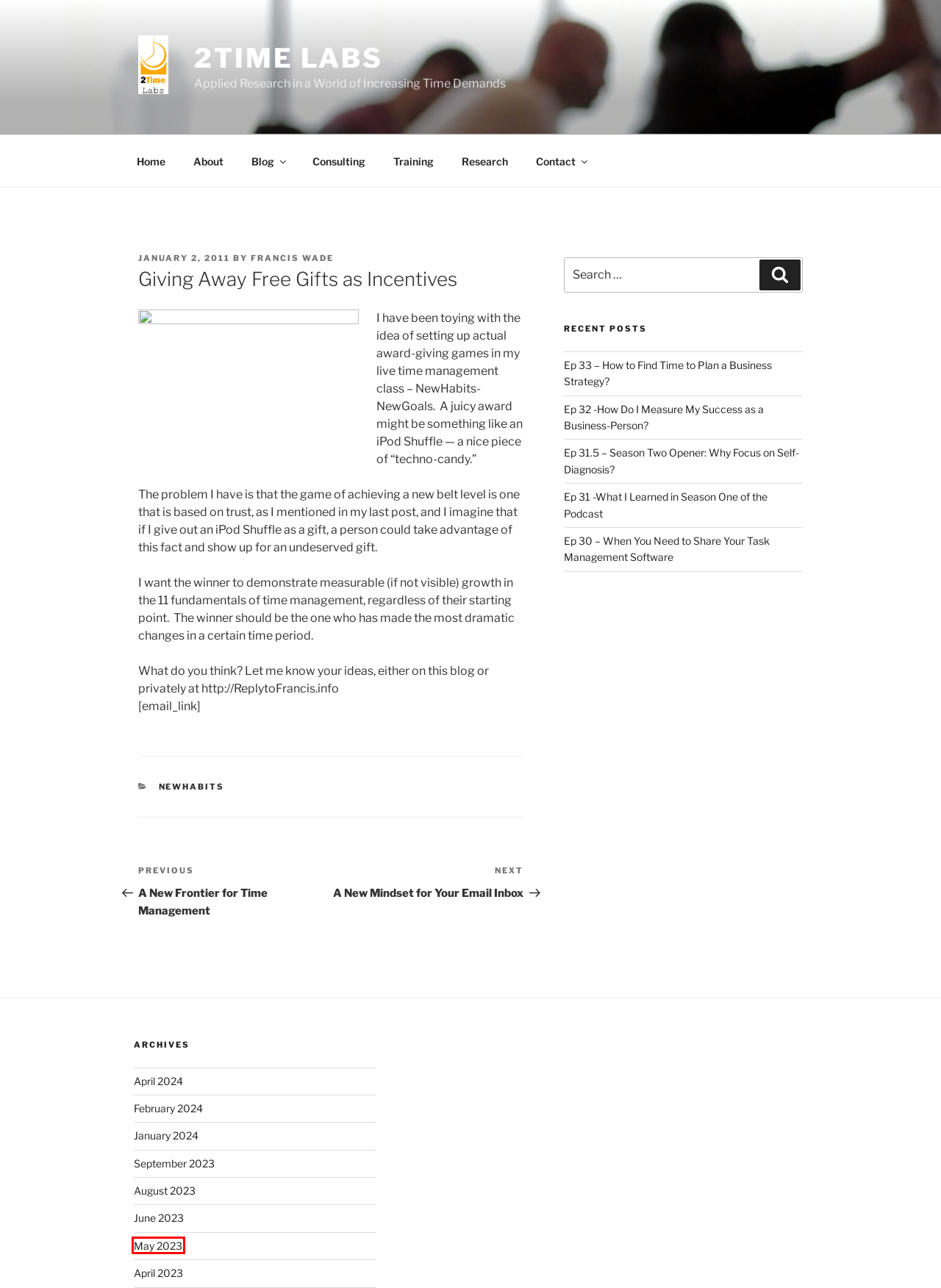You have a screenshot of a webpage with a red rectangle bounding box around an element. Identify the best matching webpage description for the new page that appears after clicking the element in the bounding box. The descriptions are:
A. Francis Wade – 2Time Labs
B. Training – 2Time Labs
C. NewHabits – 2Time Labs
D. May 2023 – 2Time Labs
E. Contact – 2Time Labs
F. Research – 2Time Labs
G. April 2023 – 2Time Labs
H. Blog – 2Time Labs

D